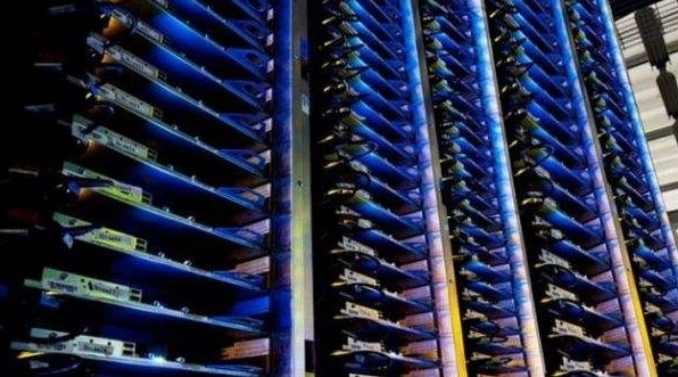Using the information in the image, give a comprehensive answer to the question: 
Where is the data center situated?

According to the caption, the data center constructed by Samsung is strategically positioned in Chuncheon, which is likely a city or region in South Korea, to harness natural advantages such as its cooler climate.